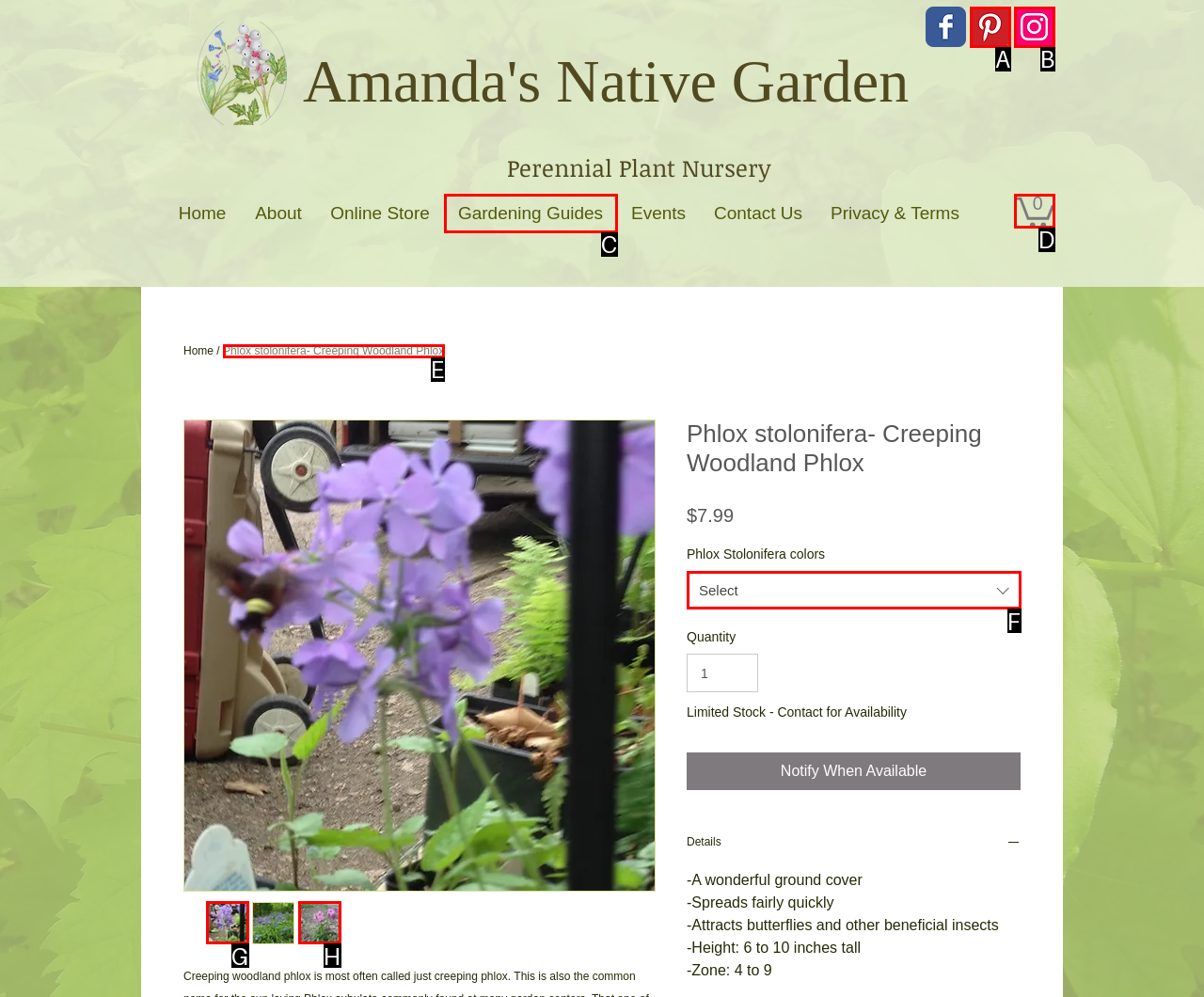Select the appropriate option that fits: Phlox stolonifera- Creeping Woodland Phlox
Reply with the letter of the correct choice.

E